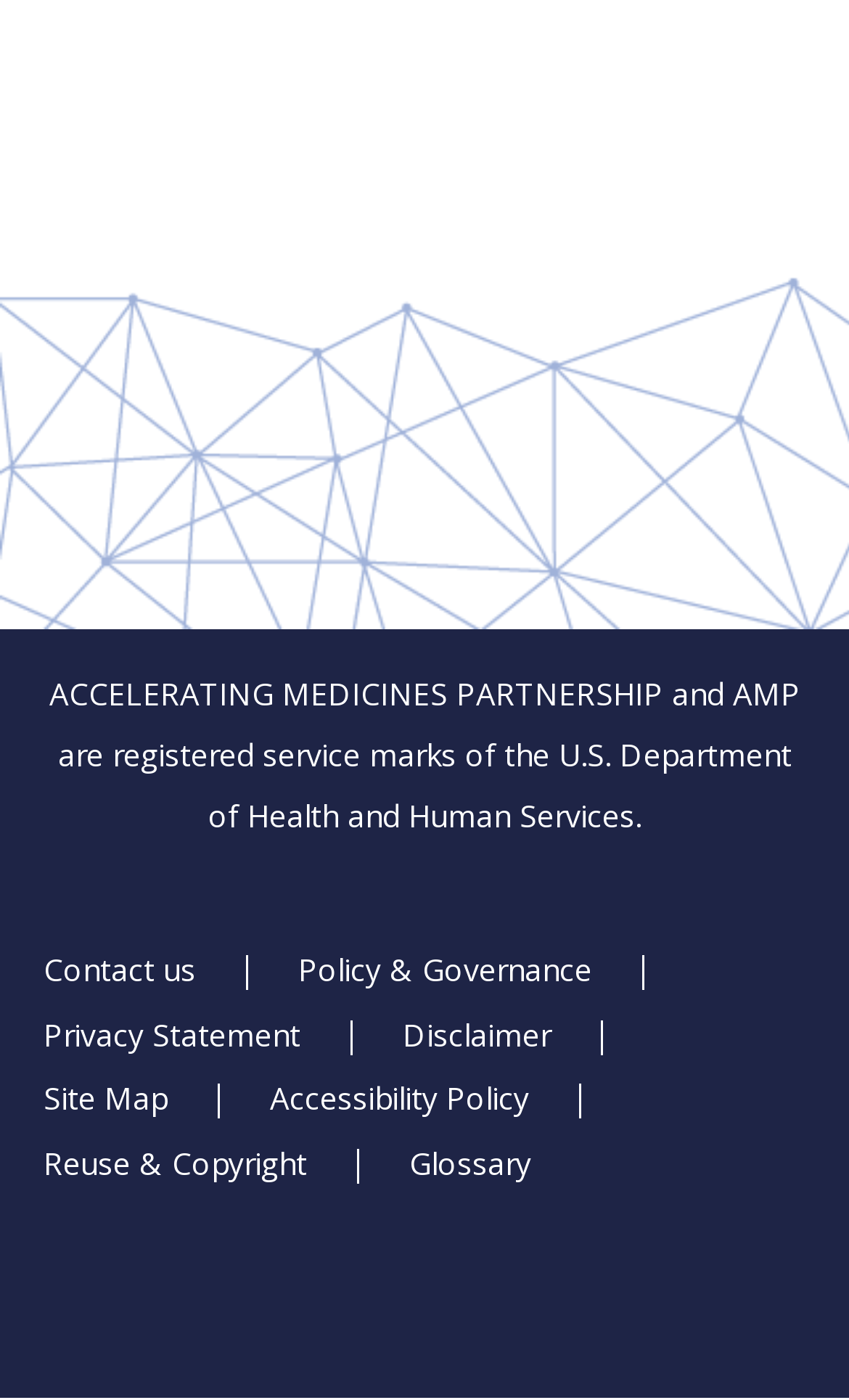Locate the bounding box coordinates of the clickable element to fulfill the following instruction: "Check Disclaimer". Provide the coordinates as four float numbers between 0 and 1 in the format [left, top, right, bottom].

[0.474, 0.72, 0.649, 0.754]